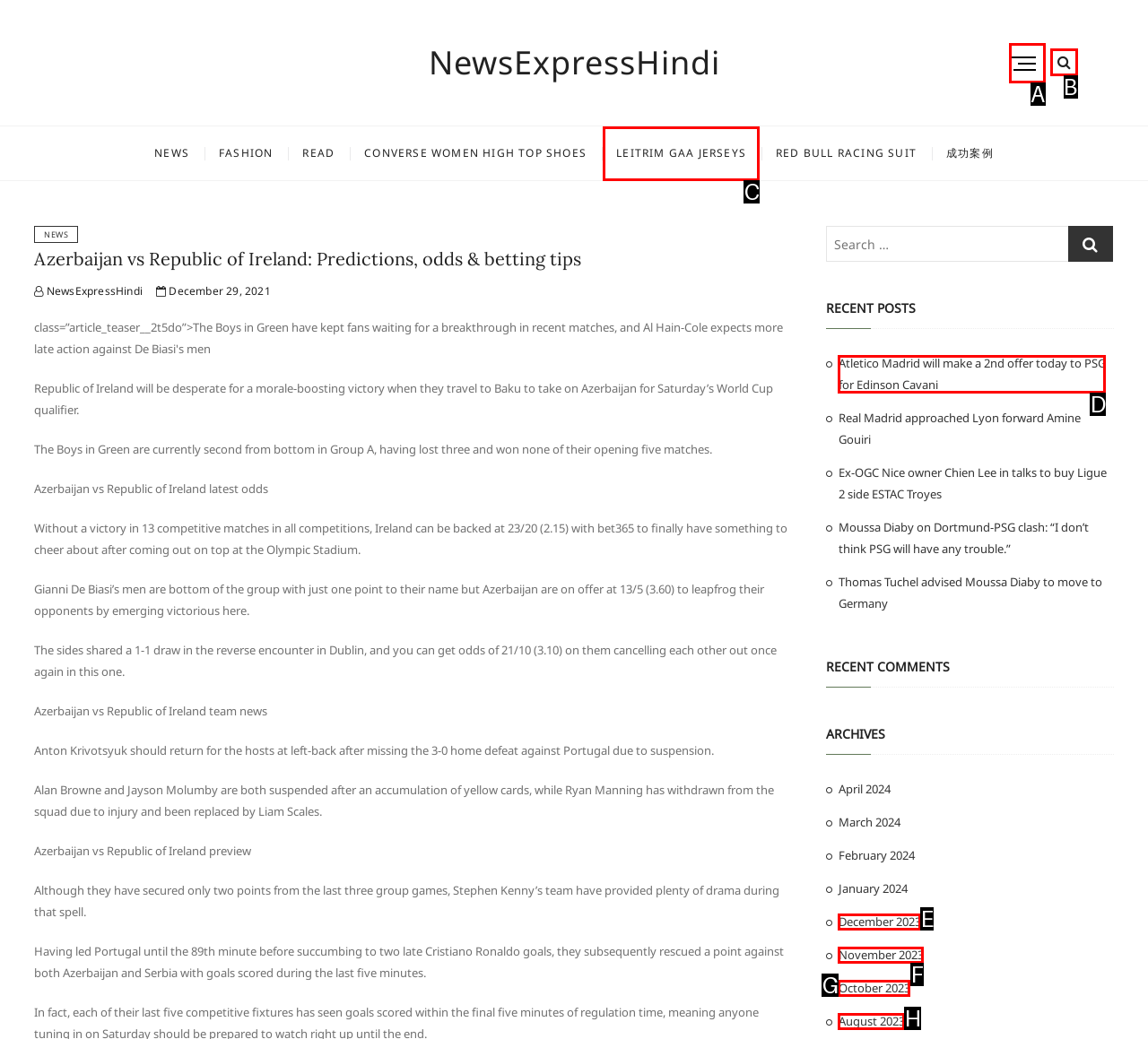Identify the HTML element that corresponds to the following description: August 2023. Provide the letter of the correct option from the presented choices.

H